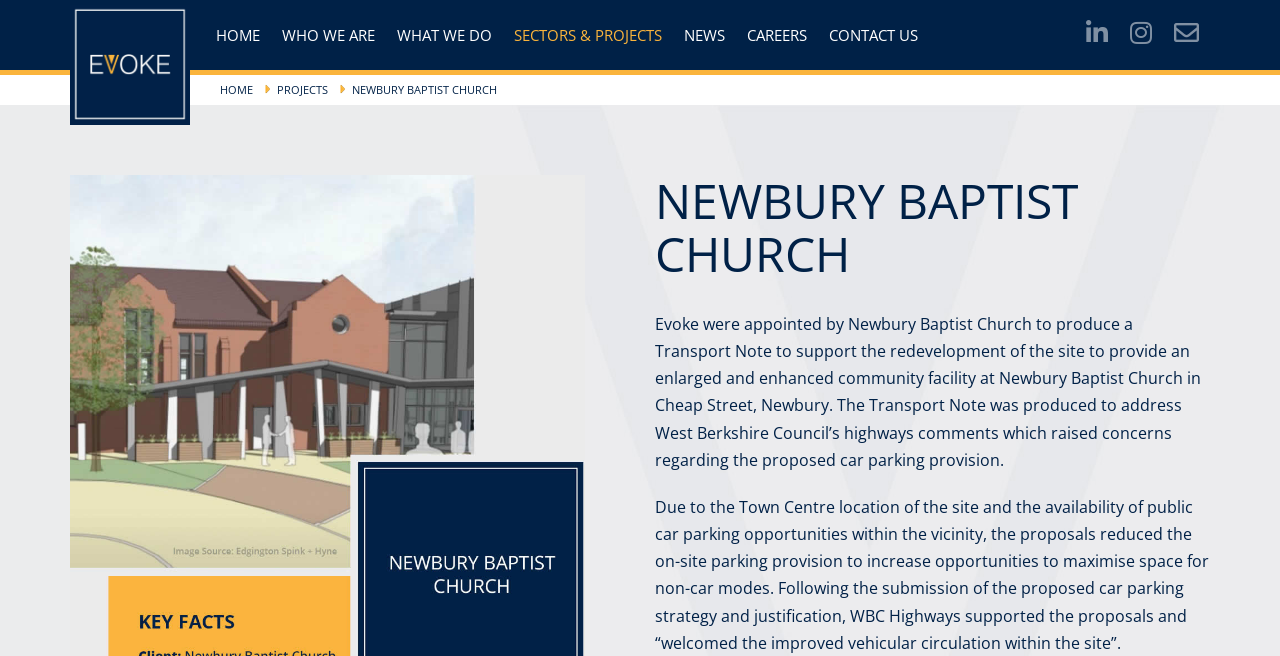Highlight the bounding box coordinates of the element you need to click to perform the following instruction: "Check NEWS."

[0.526, 0.015, 0.575, 0.091]